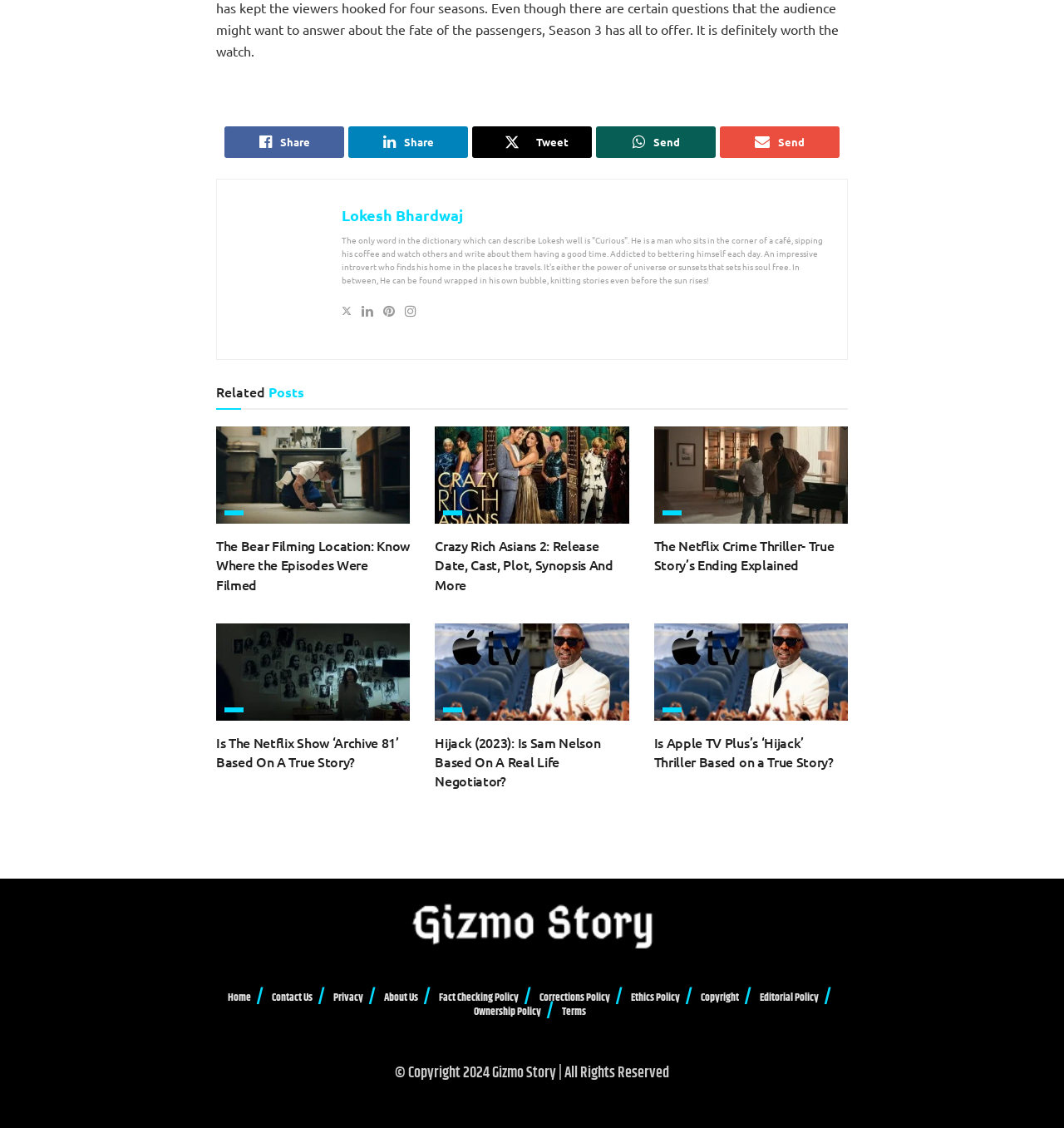Given the element description, predict the bounding box coordinates in the format (top-left x, top-left y, bottom-right x, bottom-right y), using floating point numbers between 0 and 1: parent_node: TV FEATURES

[0.615, 0.553, 0.797, 0.639]